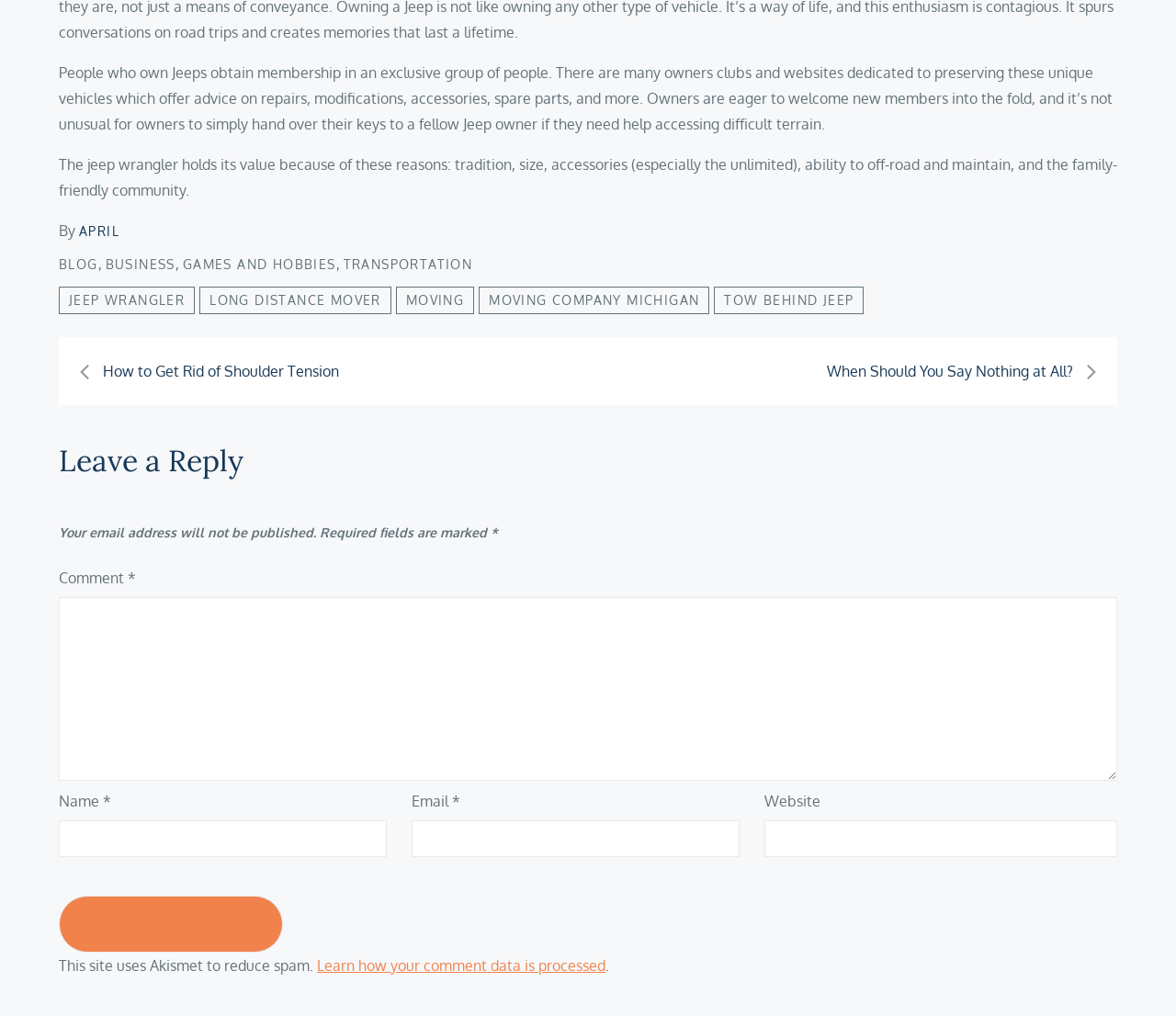Examine the screenshot and answer the question in as much detail as possible: What is the name of the spam reduction tool used on this site?

The webpage mentions 'This site uses Akismet to reduce spam', indicating that Akismet is the tool used to reduce spam on this site.